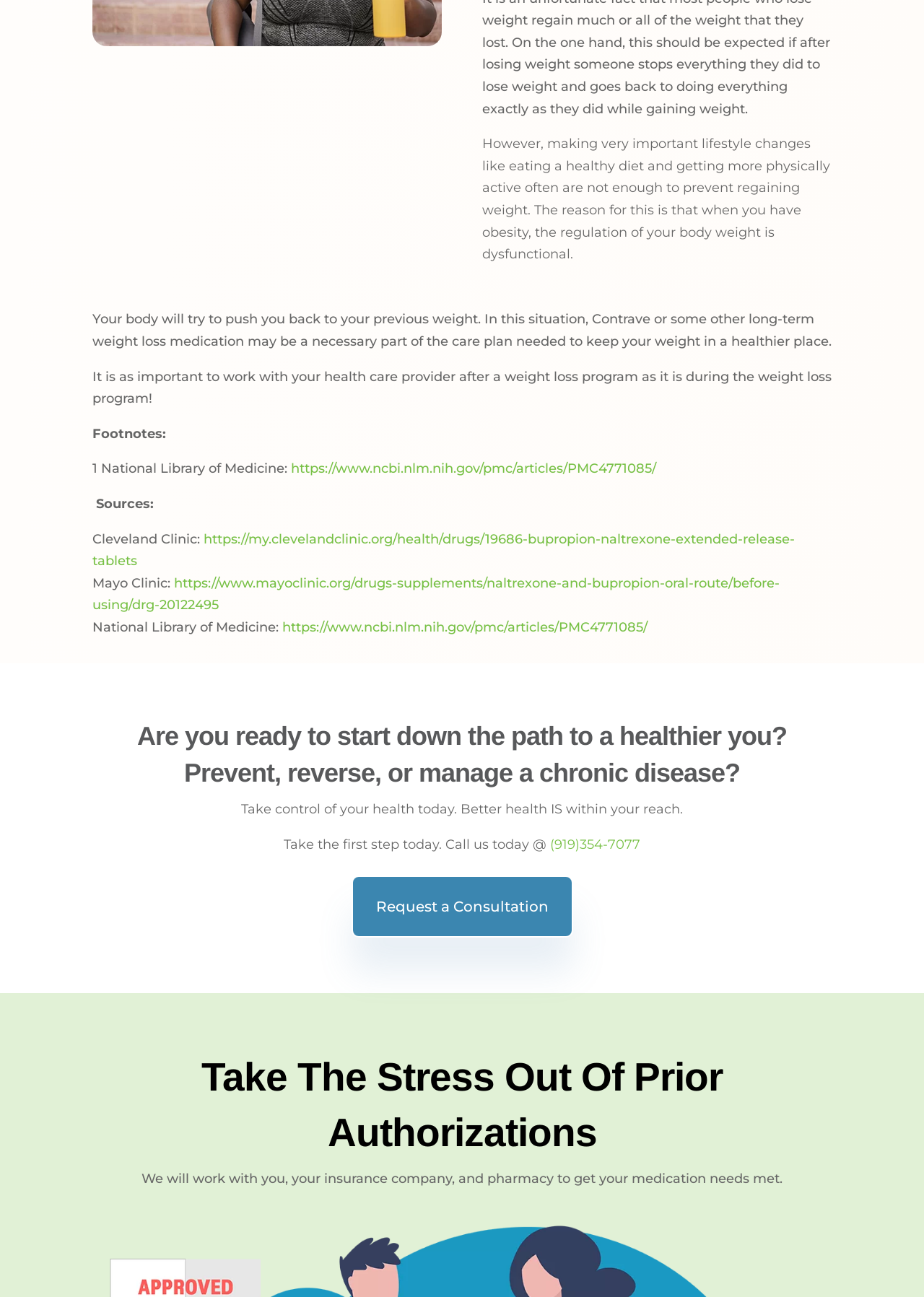What is the phone number to call for a consultation?
Use the information from the image to give a detailed answer to the question.

The phone number is mentioned in the text as a call to action, encouraging readers to take the first step towards a healthier life by calling to schedule a consultation.